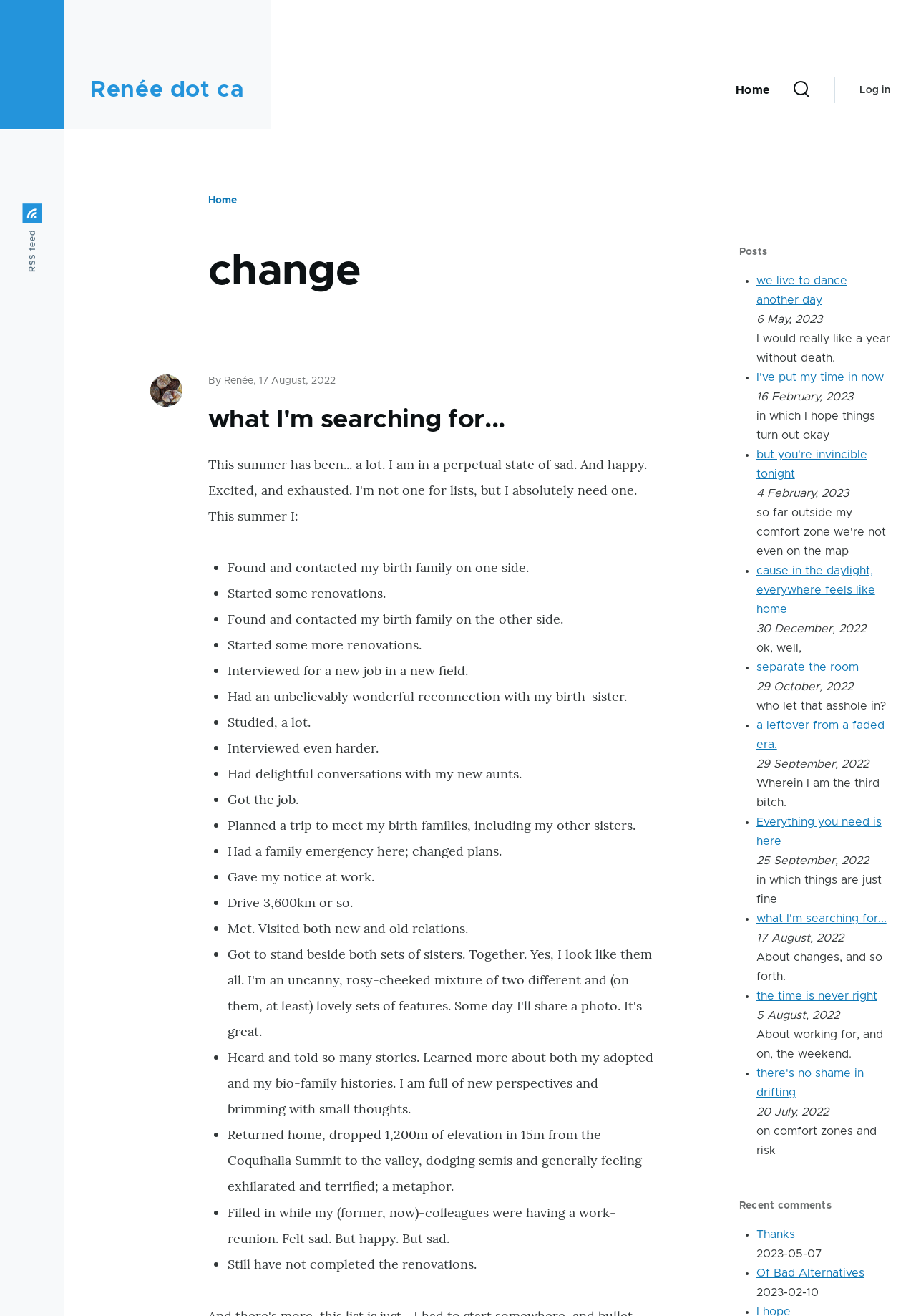Utilize the information from the image to answer the question in detail:
What is the theme of the image 'quartz river-tumbled rocks on a copper table'?

The image 'quartz river-tumbled rocks on a copper table' appears to be a decorative object, possibly a piece of home decor, and its presence on the webpage suggests that it may be related to the author's personal life or interests.